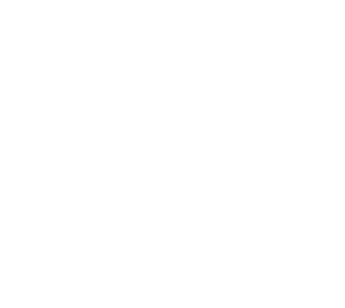What is the purpose of this visual representation?
Please provide a single word or phrase answer based on the image.

Educational icon